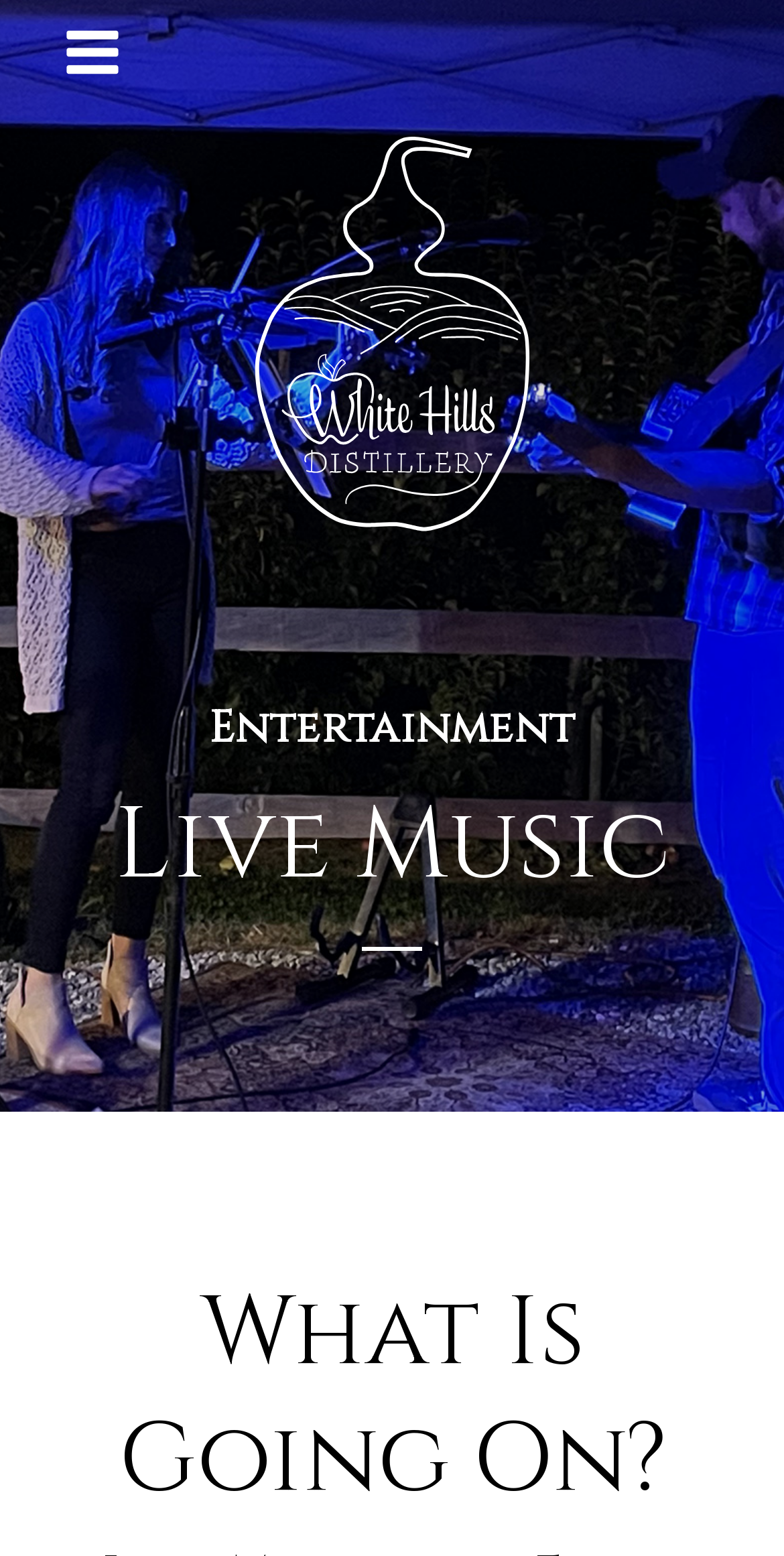Using the description "aria-label="White Hills Distillery"", locate and provide the bounding box of the UI element.

[0.244, 0.086, 0.756, 0.343]